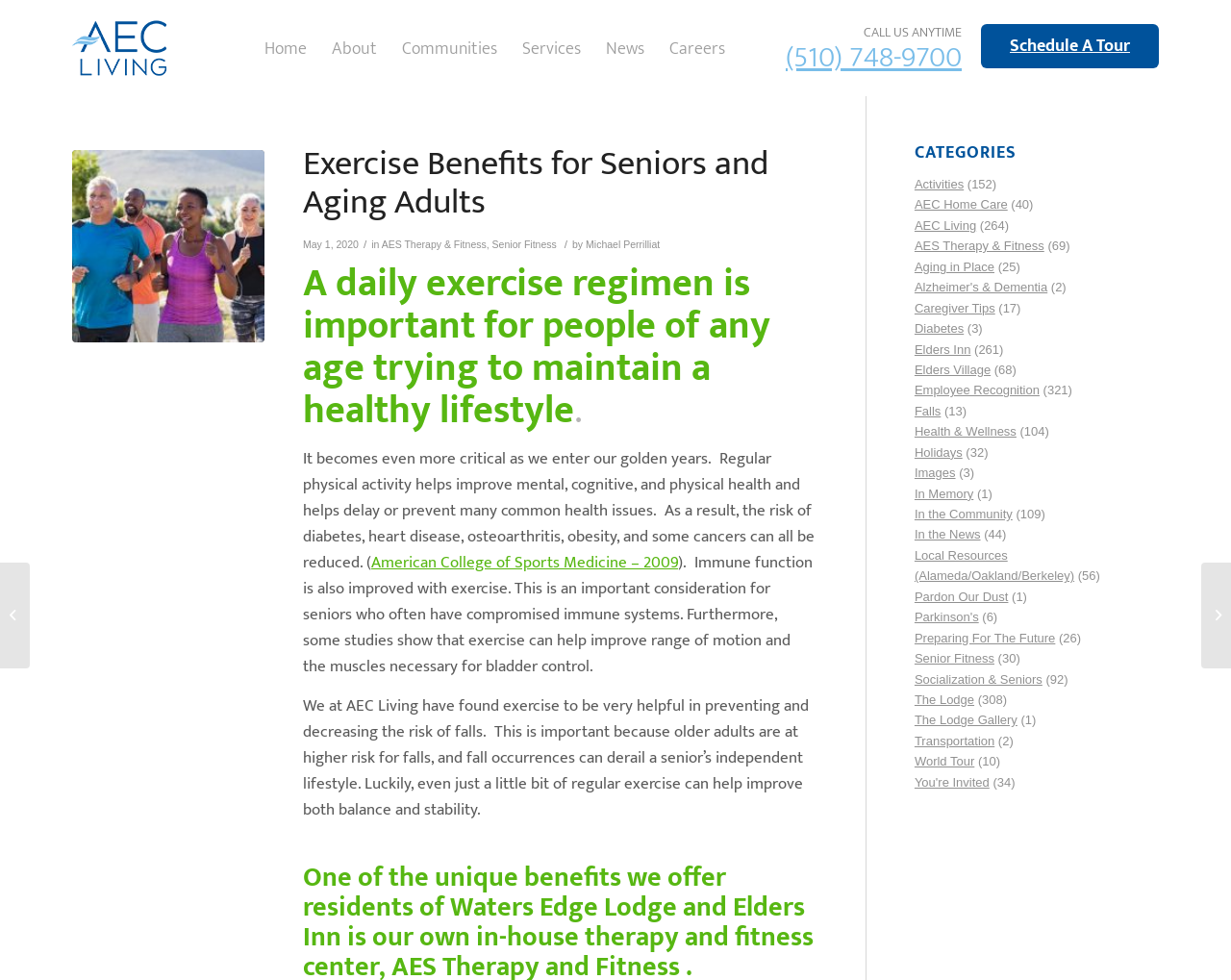Using a single word or phrase, answer the following question: 
What is the name of the author of the article?

Michael Perrilliat